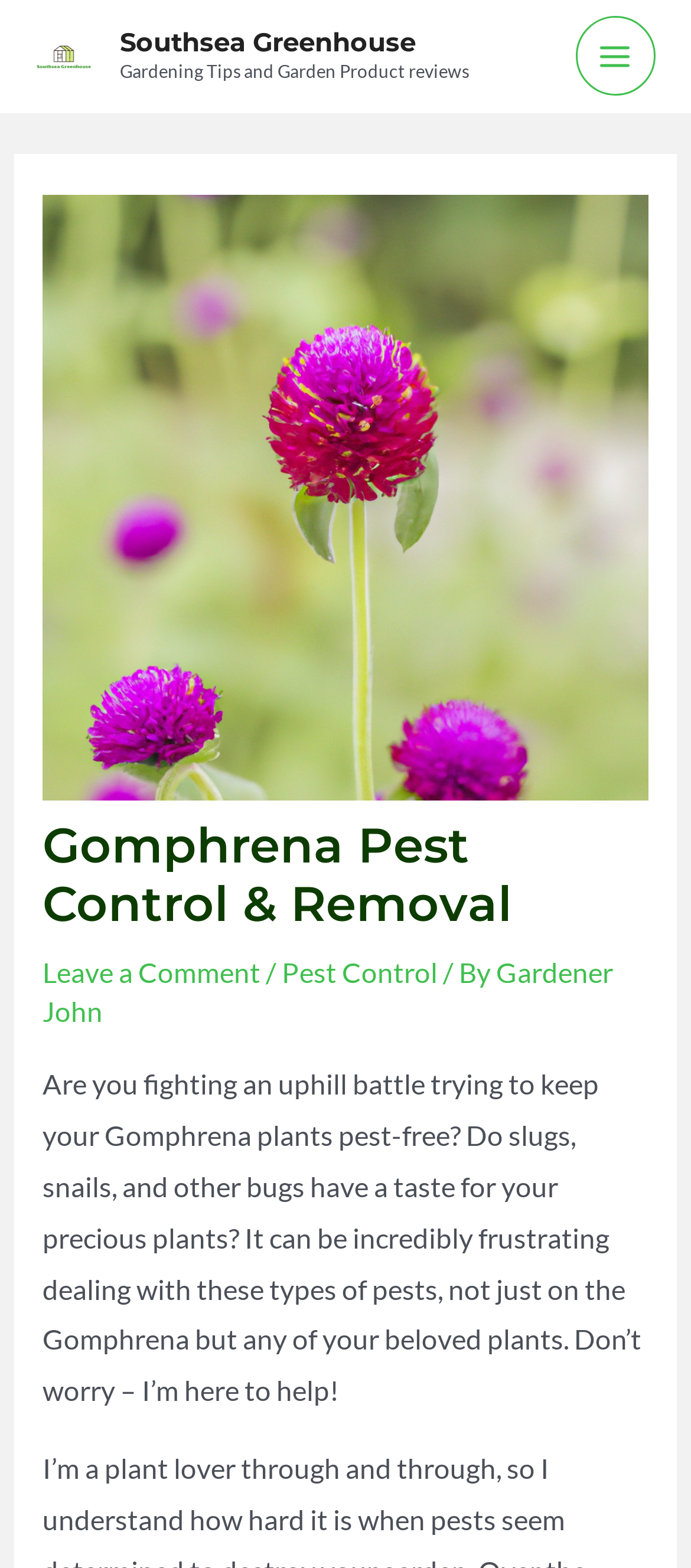What is the name of the greenhouse?
Answer with a single word or phrase, using the screenshot for reference.

Southsea Greenhouse